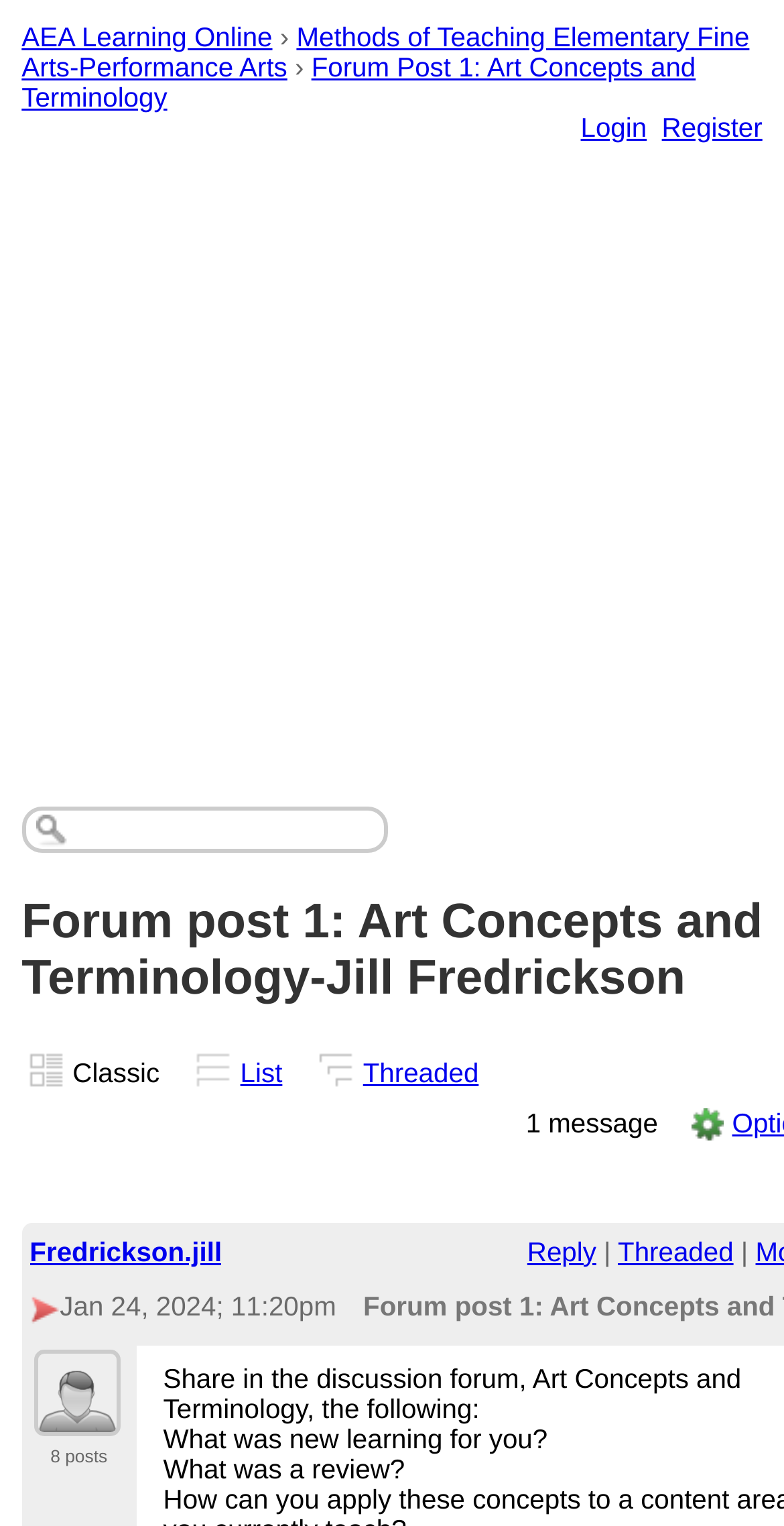Determine the bounding box coordinates of the region to click in order to accomplish the following instruction: "View the 'Methods of Teaching Elementary Fine Arts-Performance Arts' page". Provide the coordinates as four float numbers between 0 and 1, specifically [left, top, right, bottom].

[0.028, 0.014, 0.956, 0.054]